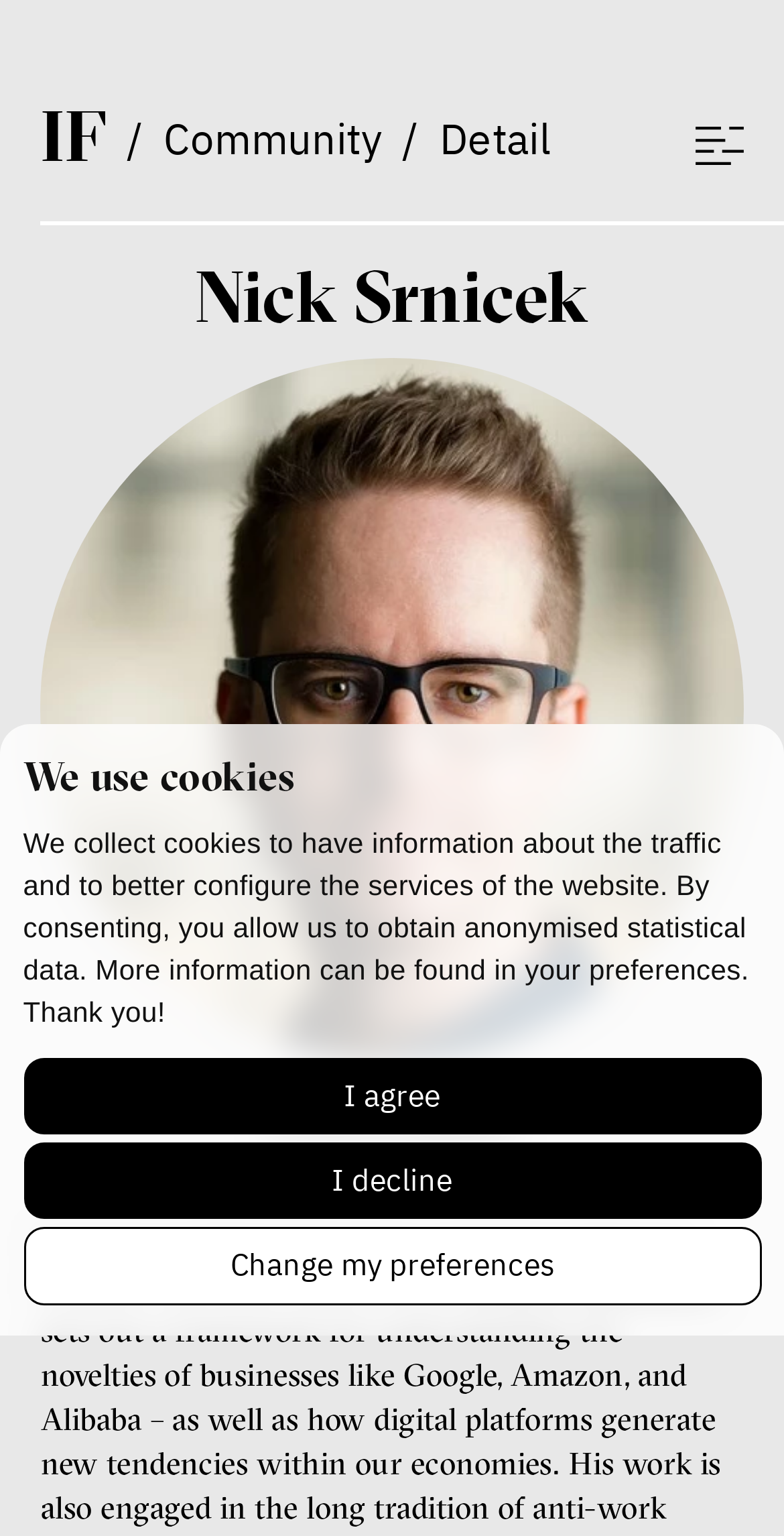Bounding box coordinates should be in the format (top-left x, top-left y, bottom-right x, bottom-right y) and all values should be floating point numbers between 0 and 1. Determine the bounding box coordinate for the UI element described as: Change my preferences

[0.029, 0.799, 0.971, 0.849]